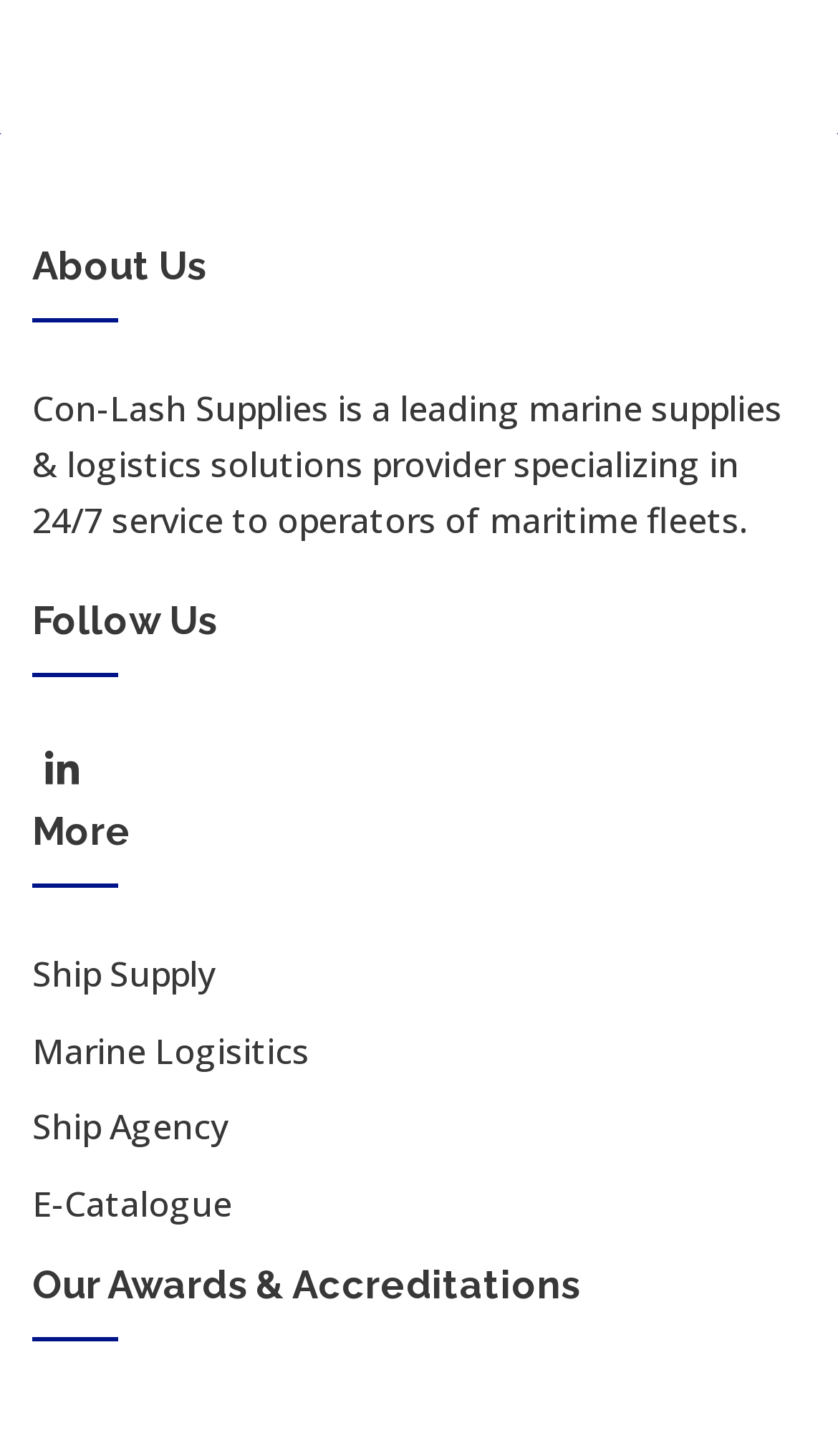Find the bounding box of the UI element described as follows: "E-Catalogue".

[0.038, 0.81, 0.277, 0.843]